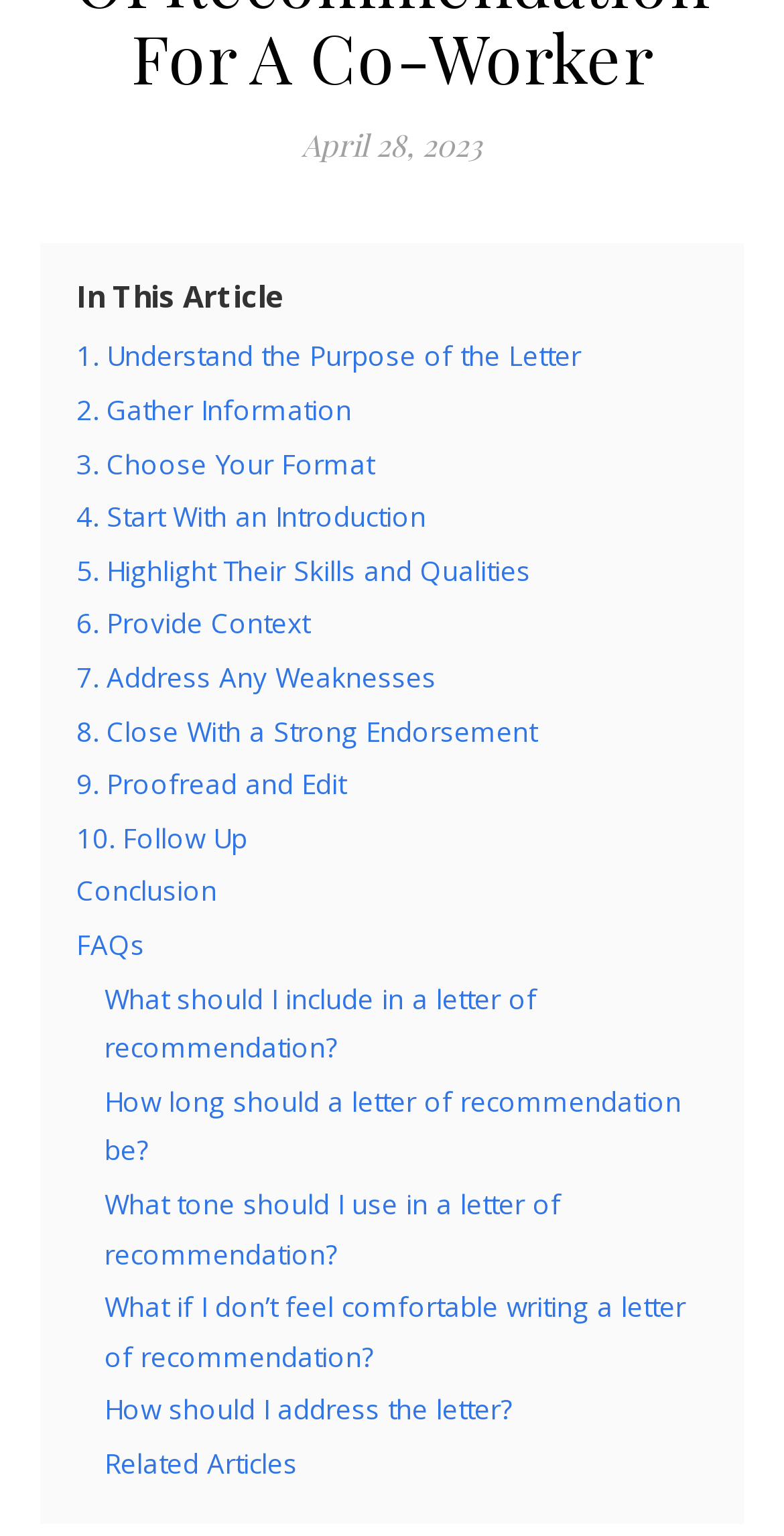Can you identify the bounding box coordinates of the clickable region needed to carry out this instruction: 'View 'Conclusion''? The coordinates should be four float numbers within the range of 0 to 1, stated as [left, top, right, bottom].

[0.097, 0.569, 0.277, 0.592]